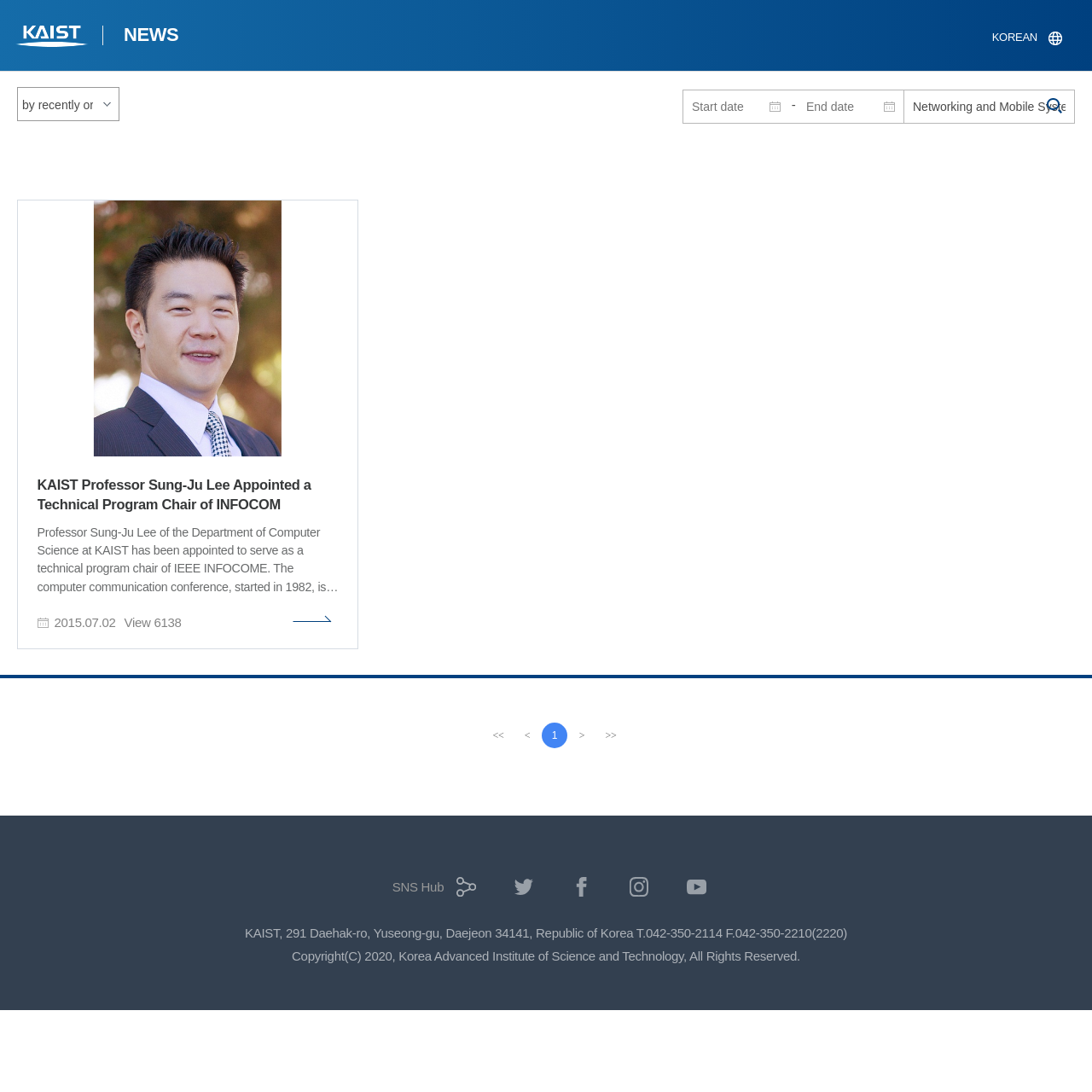How many experts will be selected for the 34th IEEE INFOCOM conference?
Refer to the screenshot and deliver a thorough answer to the question presented.

I found the answer by reading the article on the webpage, which mentions that Professor Lee will take part in selecting 650 experts in the field to become members and supervise the evaluation of around 1,600 papers.